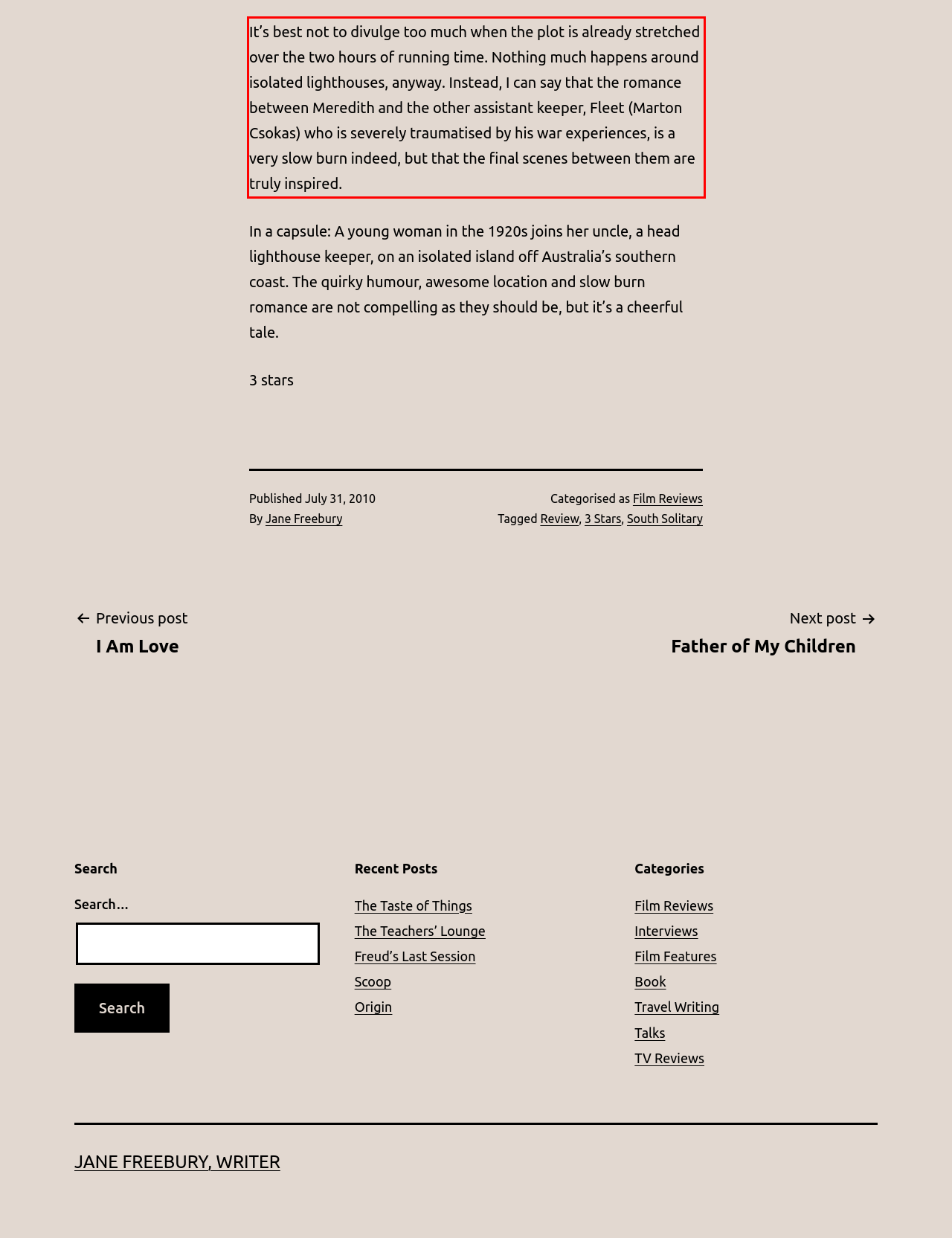You have a screenshot of a webpage, and there is a red bounding box around a UI element. Utilize OCR to extract the text within this red bounding box.

It’s best not to divulge too much when the plot is already stretched over the two hours of running time. Nothing much happens around isolated lighthouses, anyway. Instead, I can say that the romance between Meredith and the other assistant keeper, Fleet (Marton Csokas) who is severely traumatised by his war experiences, is a very slow burn indeed, but that the final scenes between them are truly inspired.